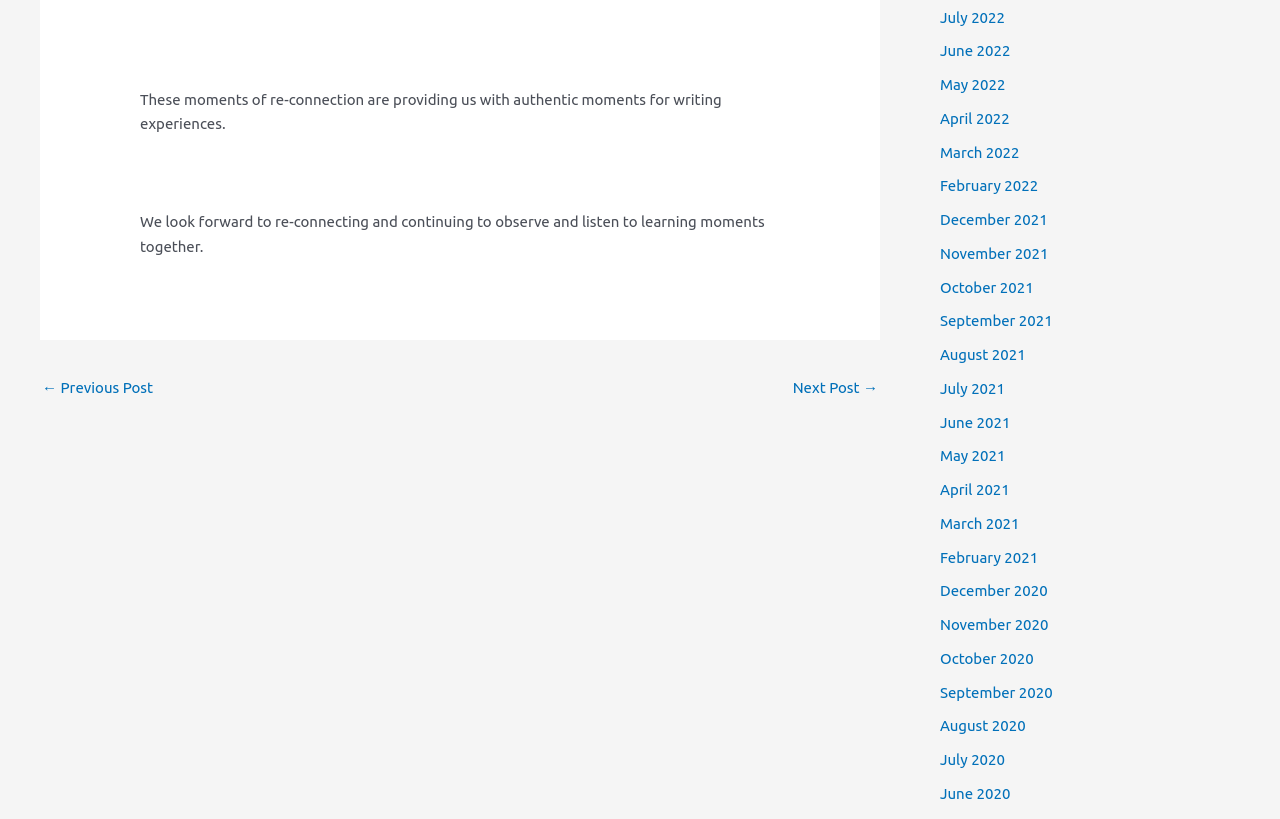Please specify the bounding box coordinates of the region to click in order to perform the following instruction: "view July 2022 posts".

[0.734, 0.01, 0.785, 0.031]